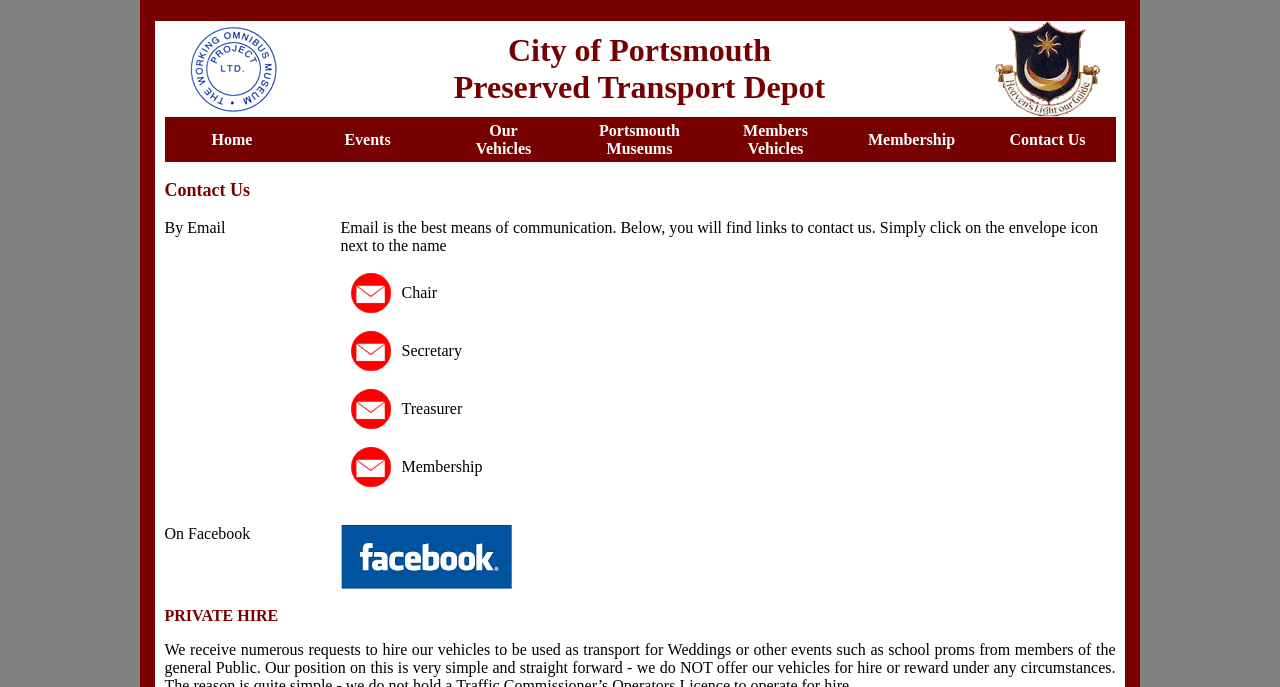What is the name of this transport depot?
Using the image as a reference, give an elaborate response to the question.

The name of the transport depot can be found in the topmost layout table cell, which contains the text 'City of Portsmouth Preserved Transport Depot'.